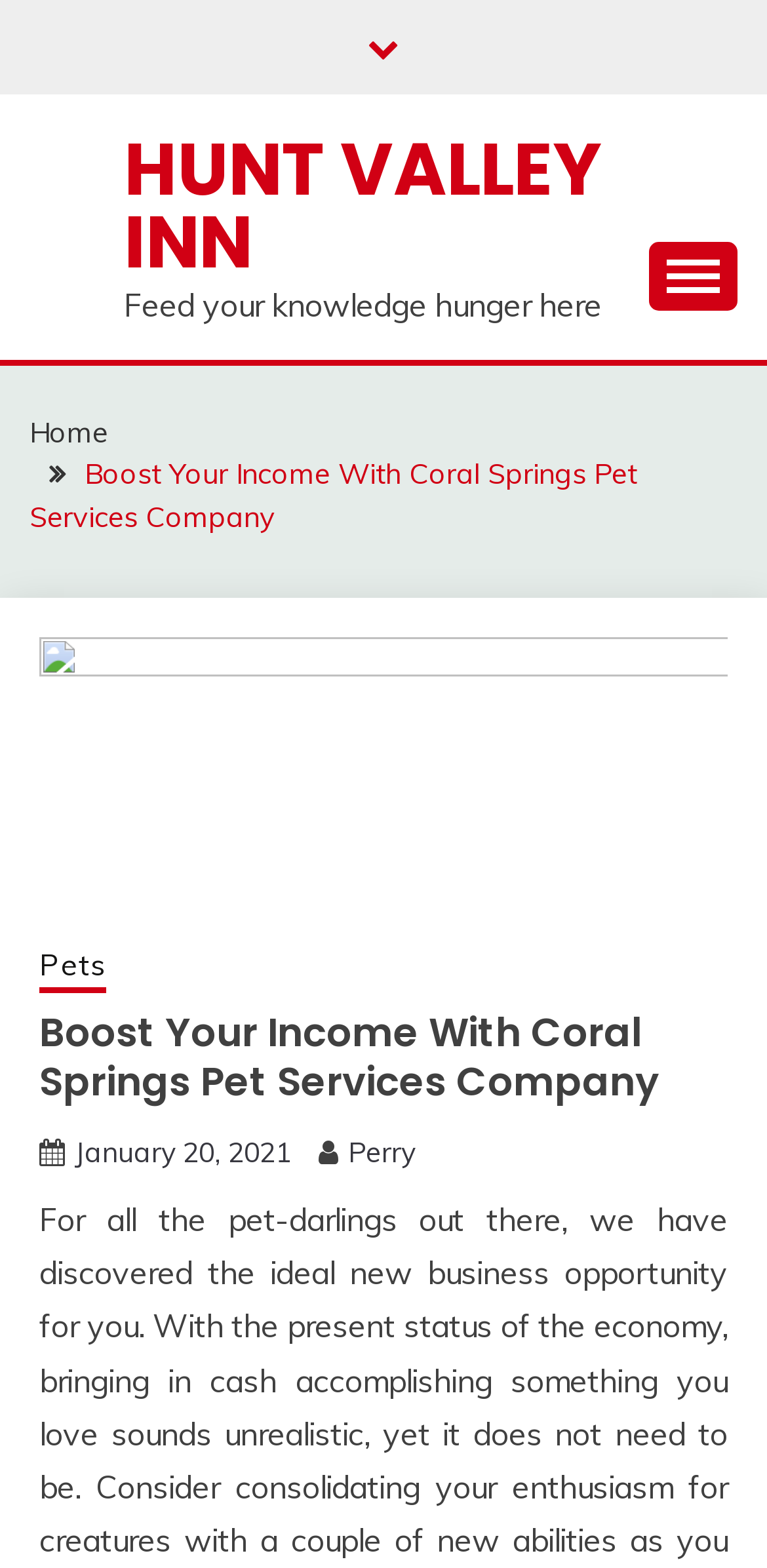Please find the bounding box coordinates of the section that needs to be clicked to achieve this instruction: "visit DioEnglish.com".

None